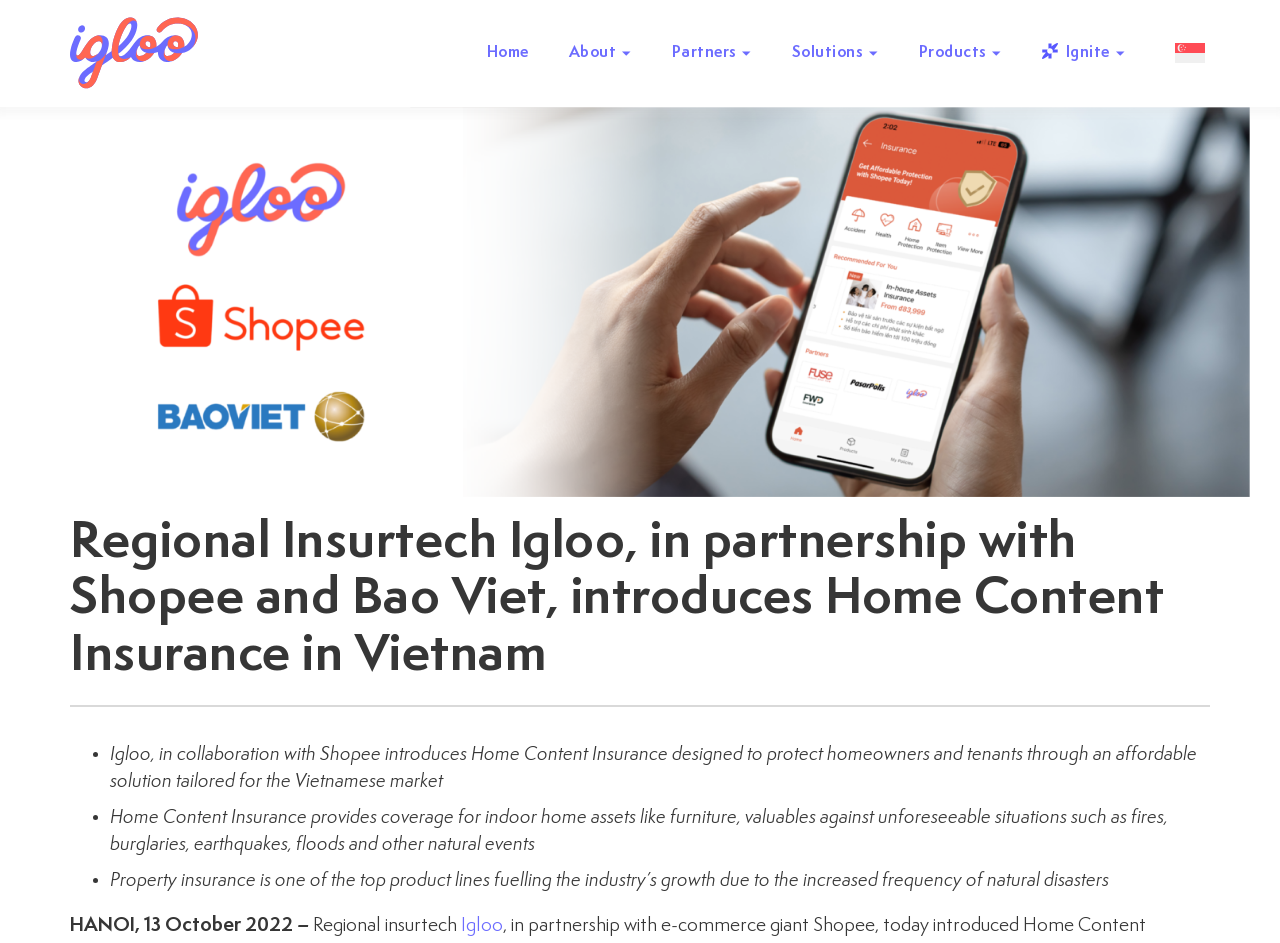Identify the bounding box of the HTML element described here: "parent_node: Home". Provide the coordinates as four float numbers between 0 and 1: [left, top, right, bottom].

[0.055, 0.014, 0.155, 0.099]